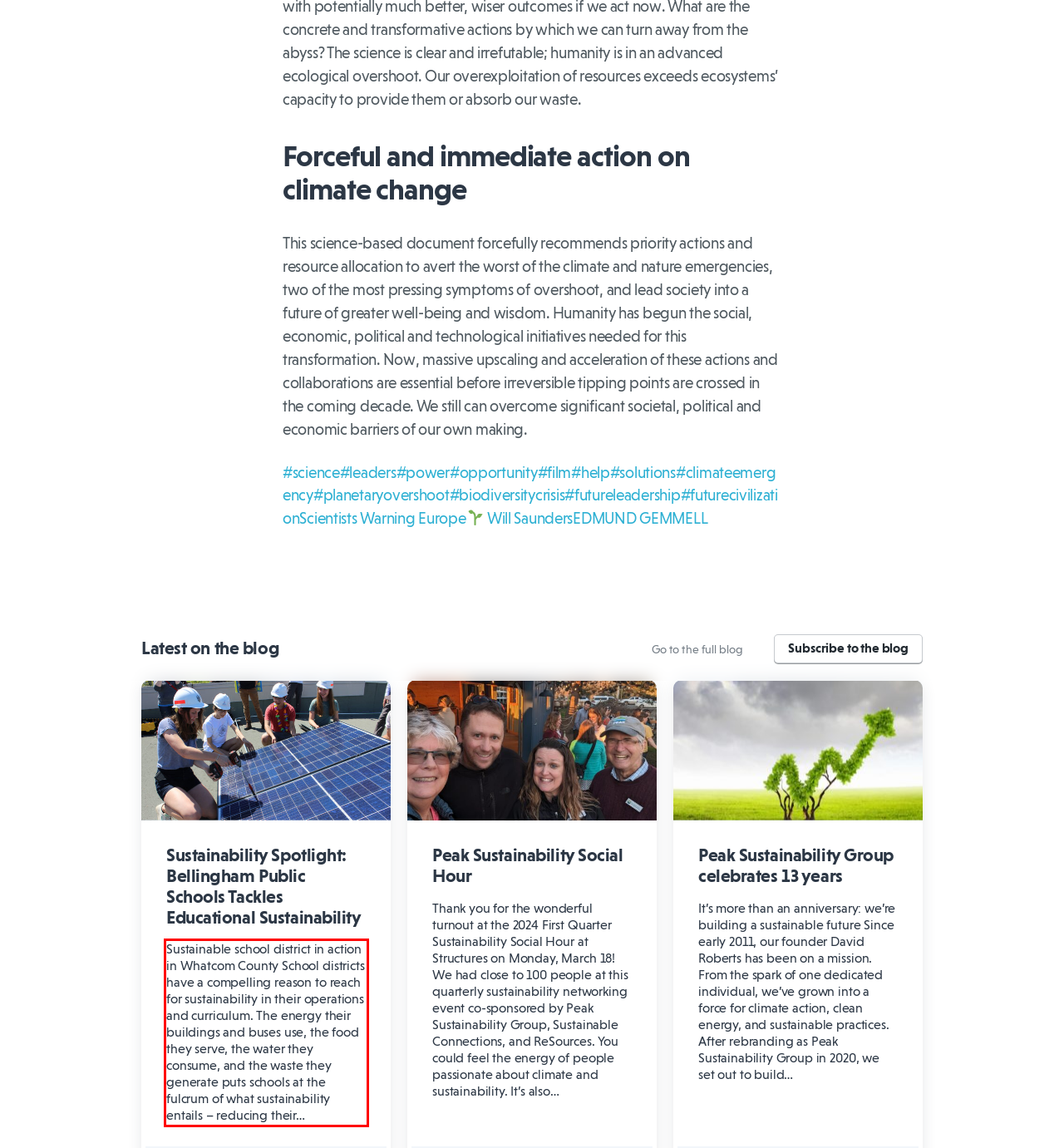Given a screenshot of a webpage, identify the red bounding box and perform OCR to recognize the text within that box.

Sustainable school district in action in Whatcom County School districts have a compelling reason to reach for sustainability in their operations and curriculum. The energy their buildings and buses use, the food they serve, the water they consume, and the waste they generate puts schools at the fulcrum of what sustainability entails – reducing their…